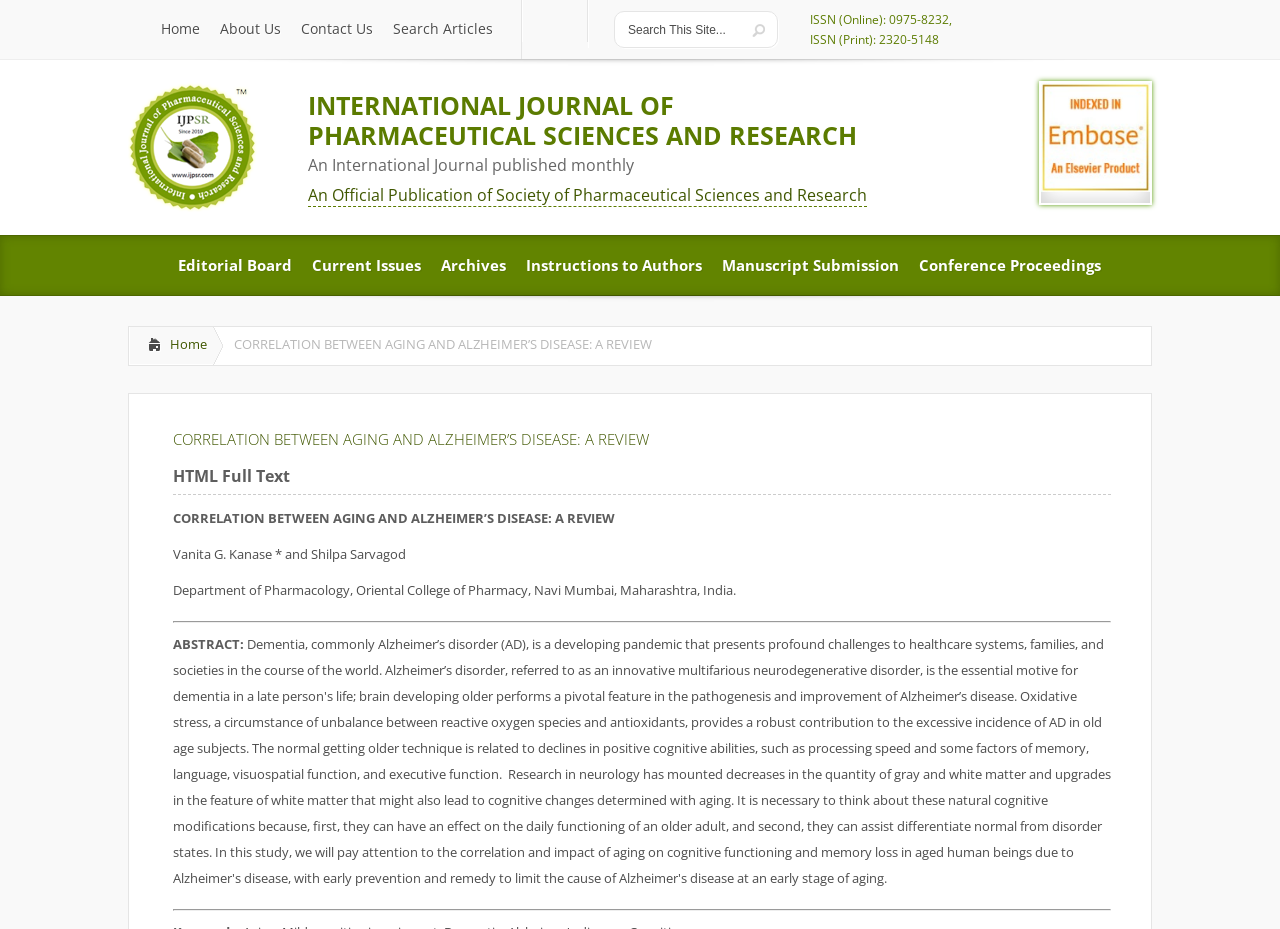Identify the bounding box coordinates of the section that should be clicked to achieve the task described: "View editorial board".

[0.131, 0.254, 0.236, 0.318]